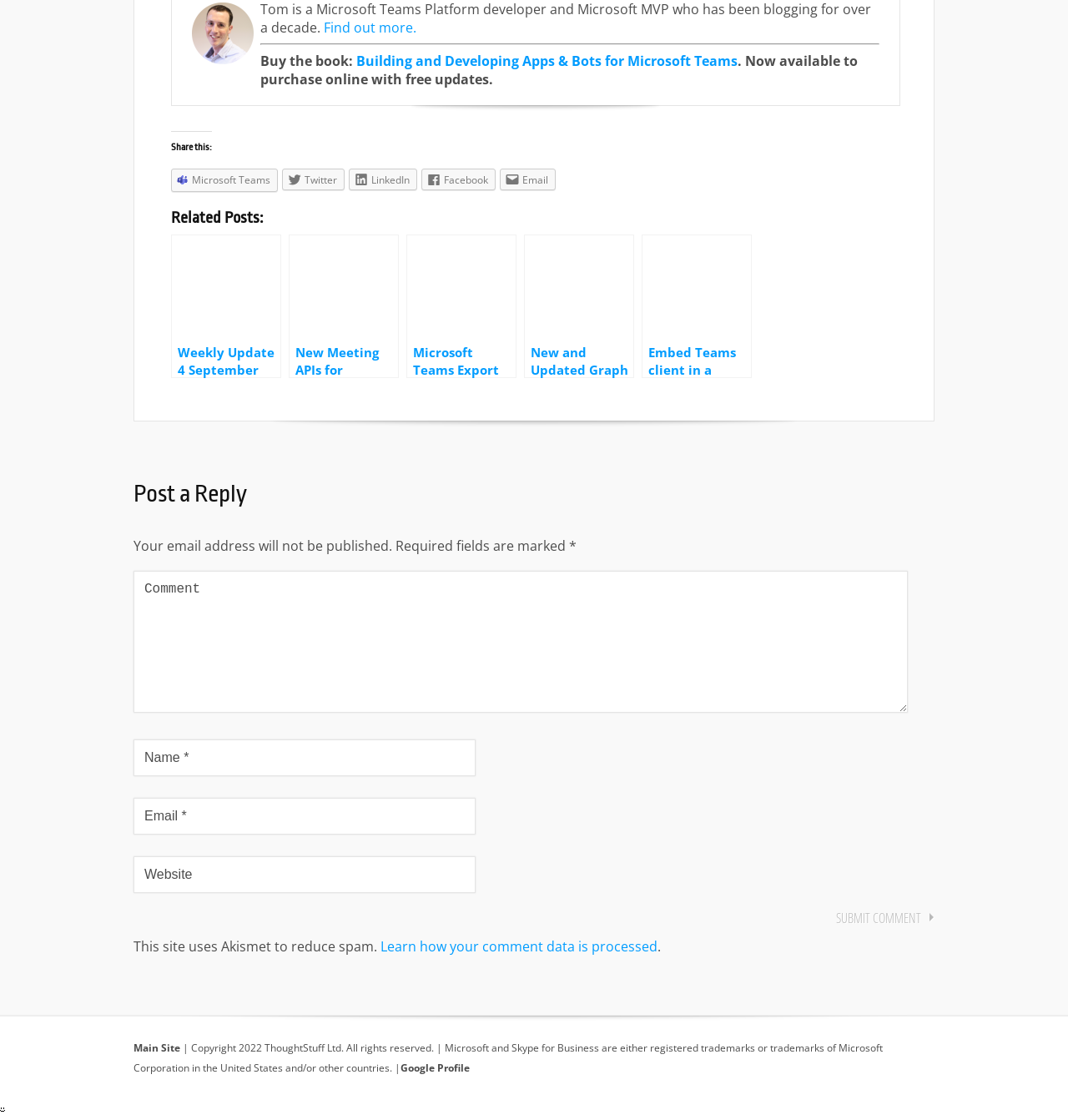Find the bounding box coordinates of the element I should click to carry out the following instruction: "Click on 'Find out more'".

[0.303, 0.016, 0.39, 0.032]